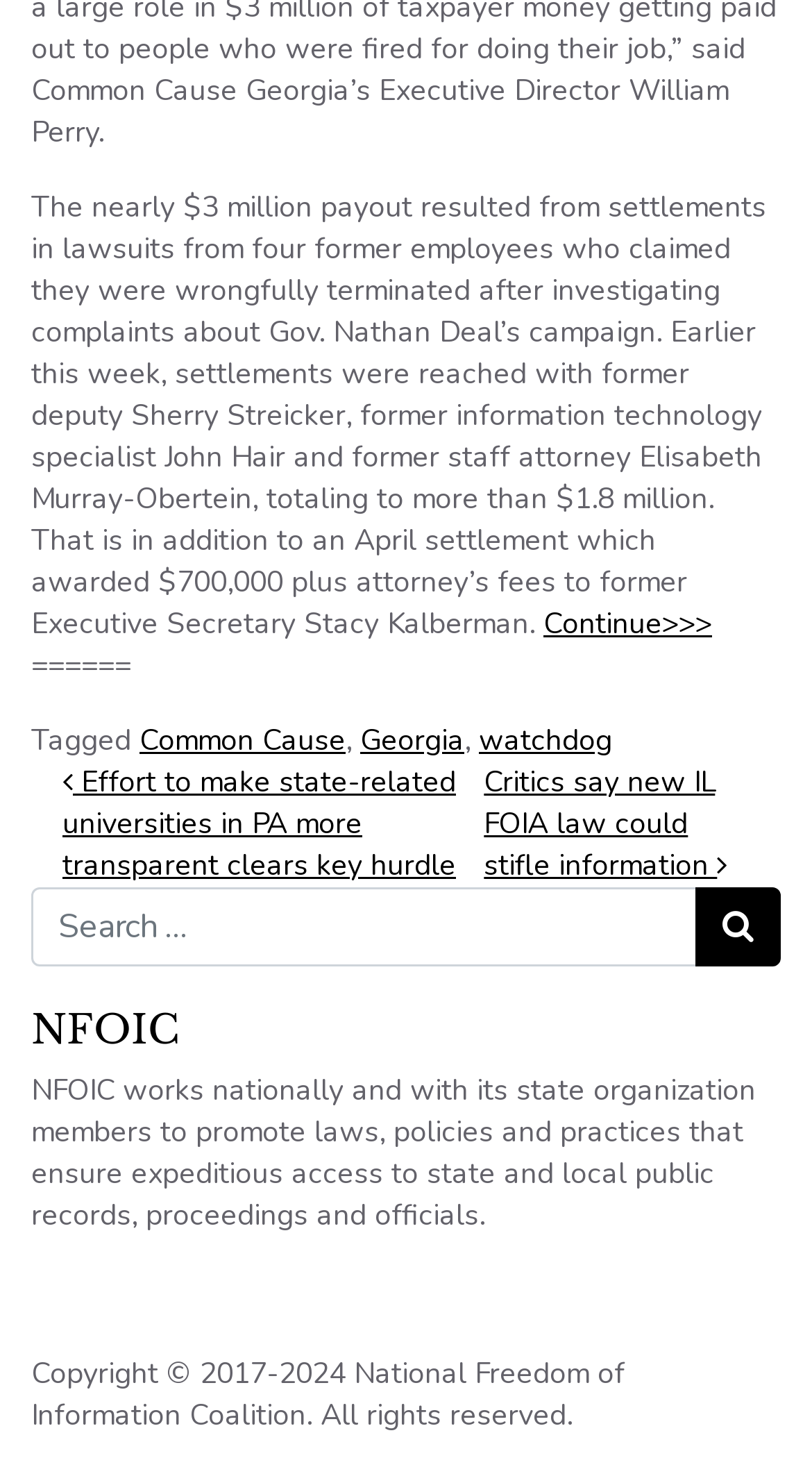What is the copyright year range?
Using the information presented in the image, please offer a detailed response to the question.

The copyright year range is 2017-2024, as indicated by the static text 'Copyright © 2017-2024 National Freedom of Information Coalition. All rights reserved.' at the bottom of the webpage.